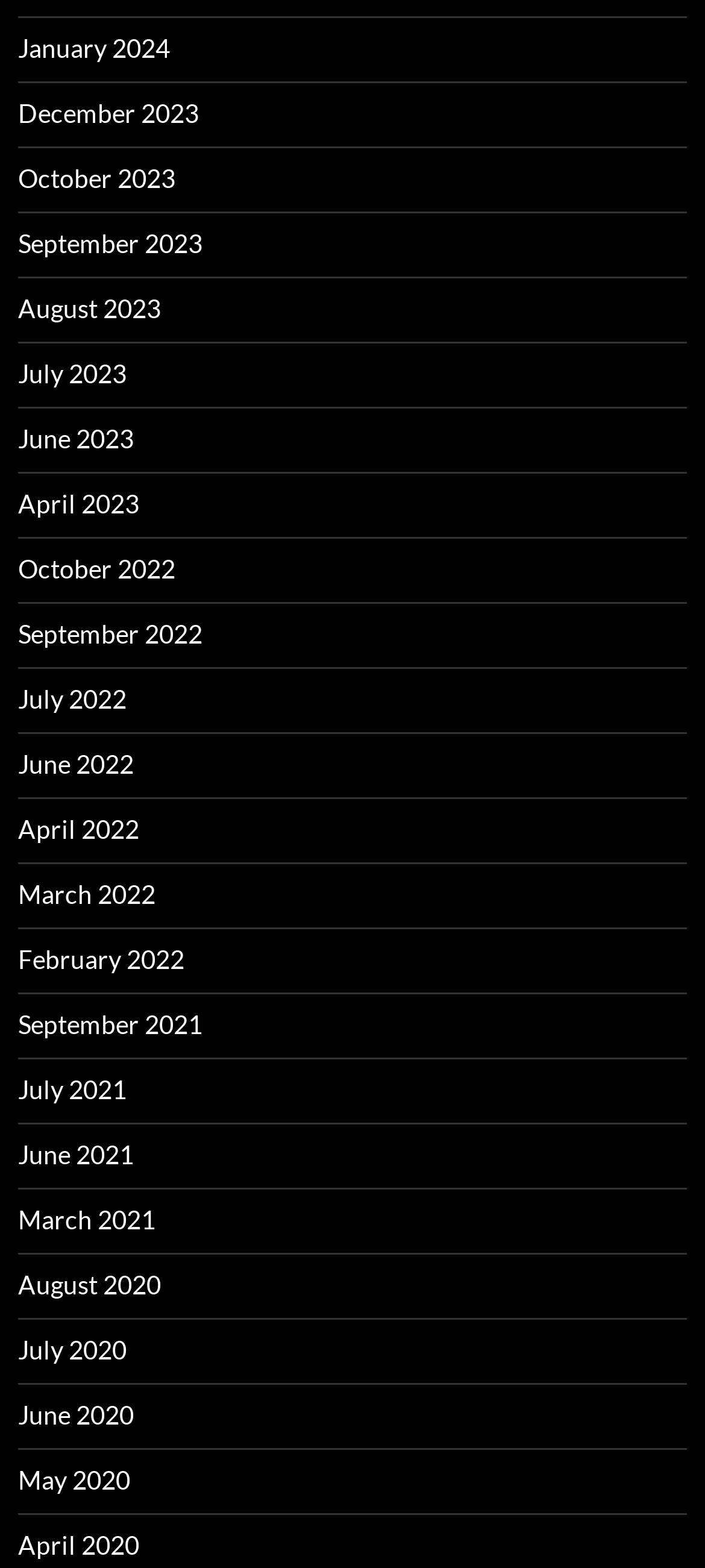Look at the image and write a detailed answer to the question: 
Are there any months listed from 2021?

By scanning the list of links, I found that there are indeed months listed from 2021, specifically September 2021, July 2021, June 2021, and March 2021.